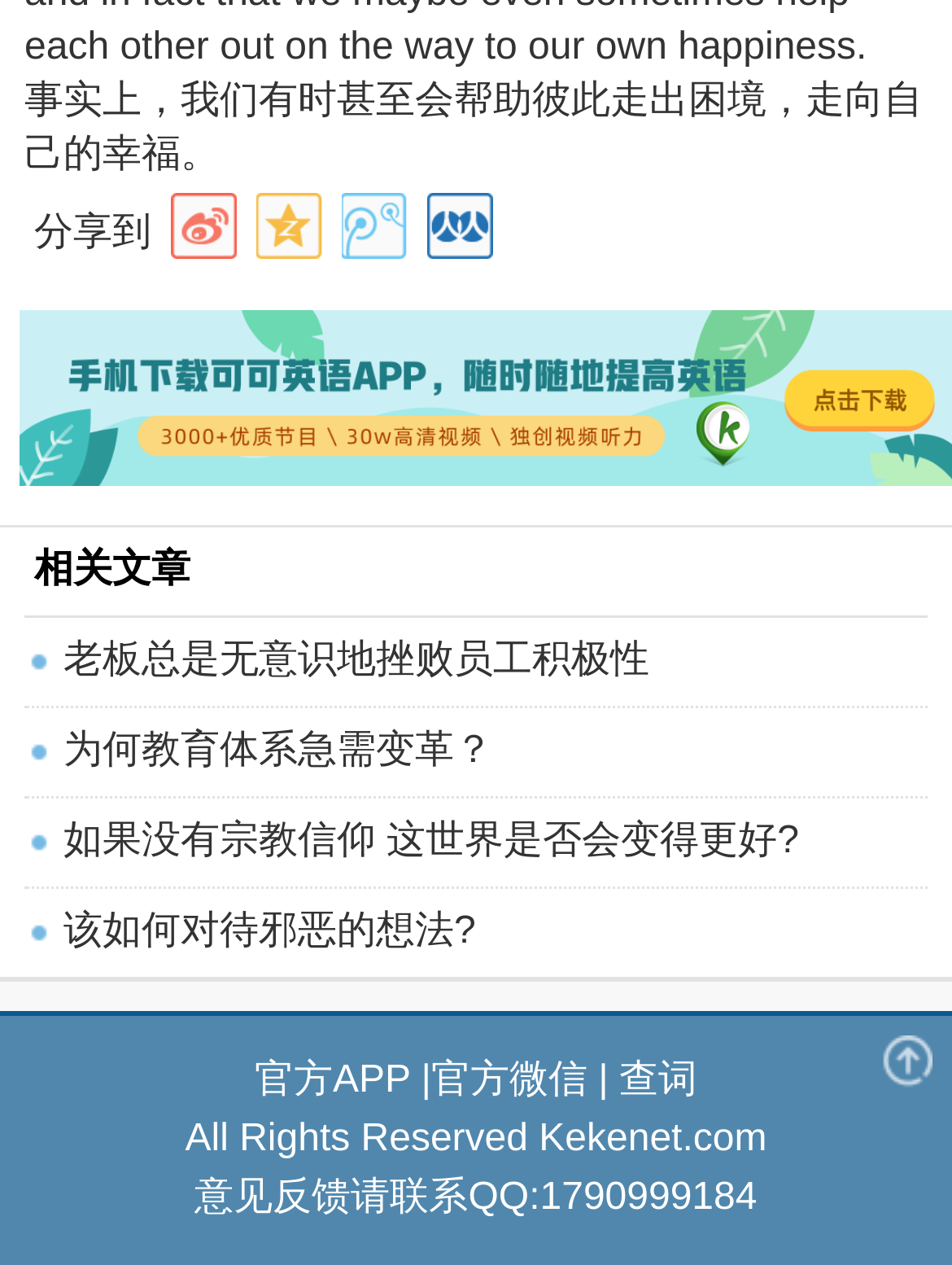Based on what you see in the screenshot, provide a thorough answer to this question: What is the topic of the first related article?

I found the related articles section on the webpage, which contains several links to other articles. The first link is '老板总是无意识地挫败员工积极性', so I assume this is the topic of the first related article.